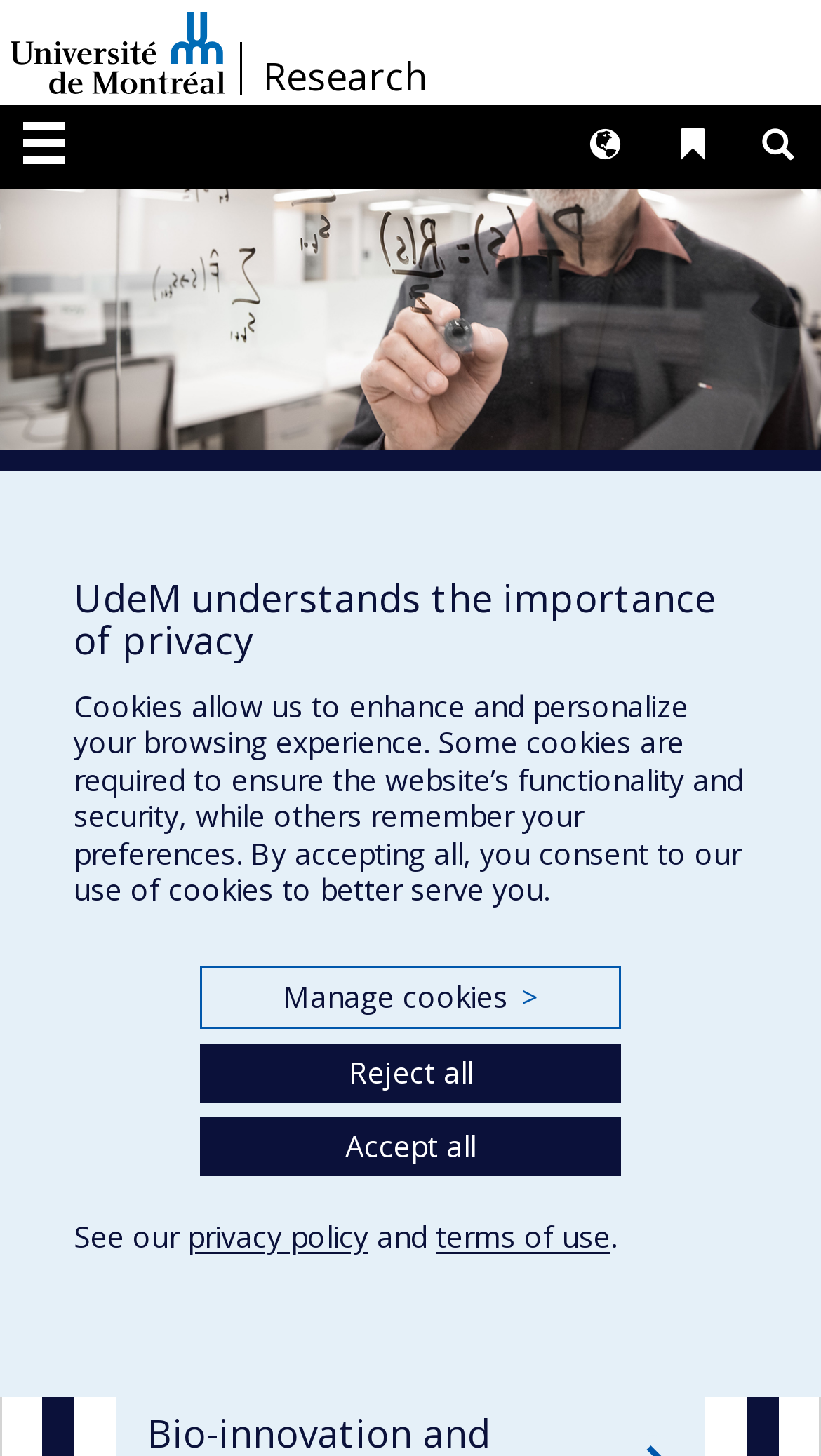Please specify the coordinates of the bounding box for the element that should be clicked to carry out this instruction: "Click the Université de Montréal link". The coordinates must be four float numbers between 0 and 1, formatted as [left, top, right, bottom].

[0.013, 0.007, 0.274, 0.065]